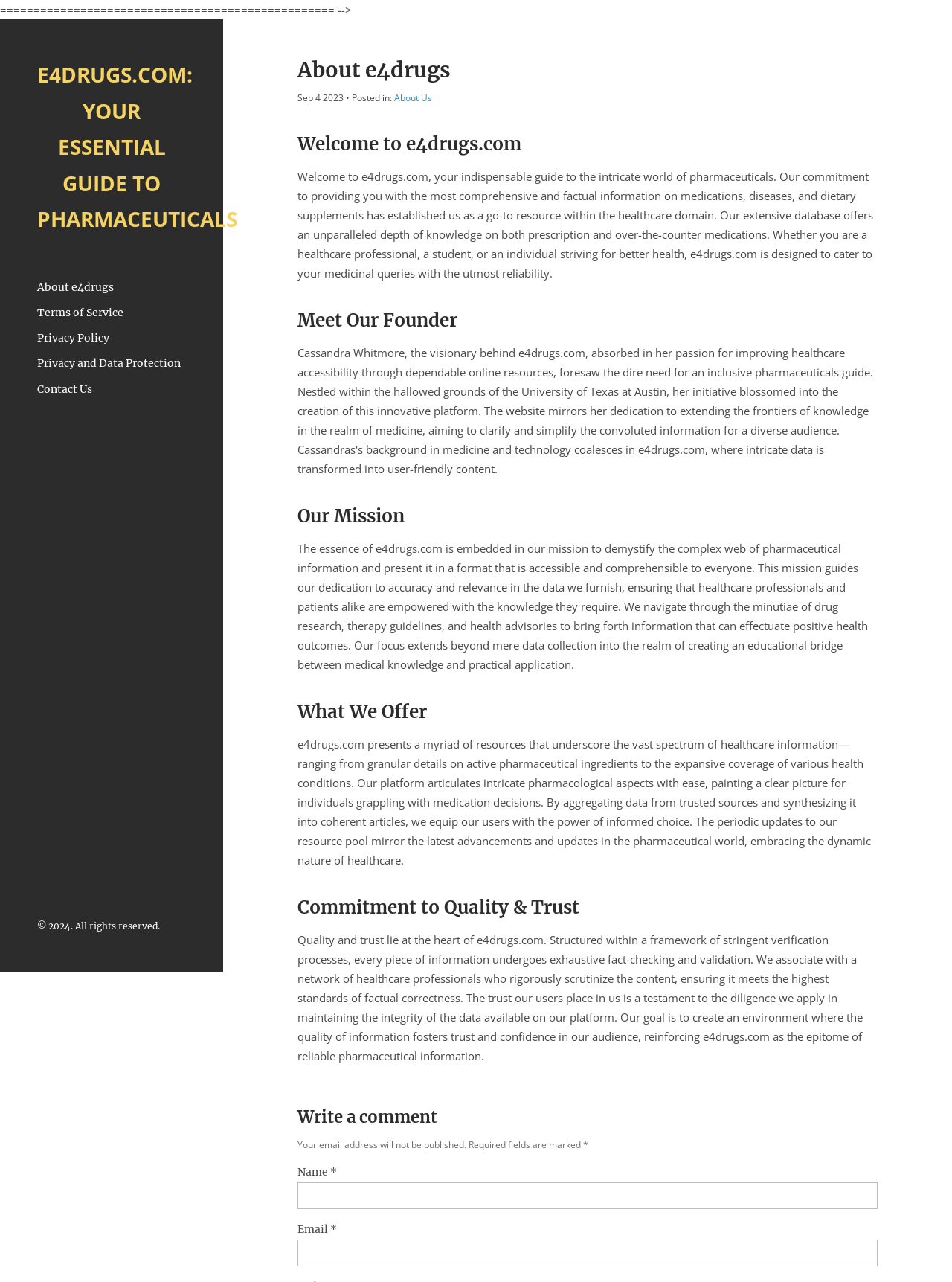Please determine the bounding box coordinates of the element's region to click for the following instruction: "Click on Terms of Service".

[0.039, 0.234, 0.195, 0.254]